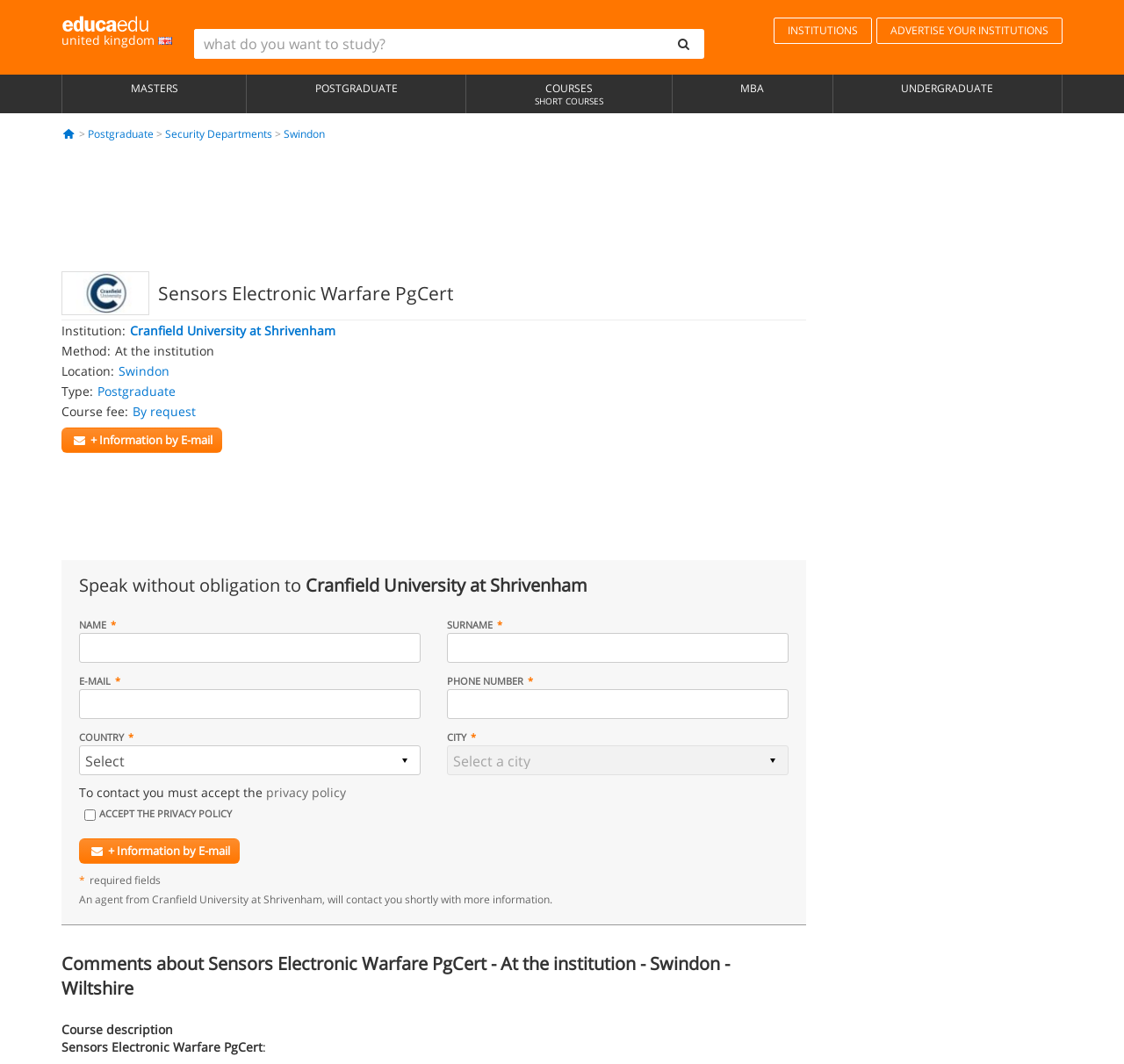Find the bounding box coordinates for the area that should be clicked to accomplish the instruction: "Talk to us".

None